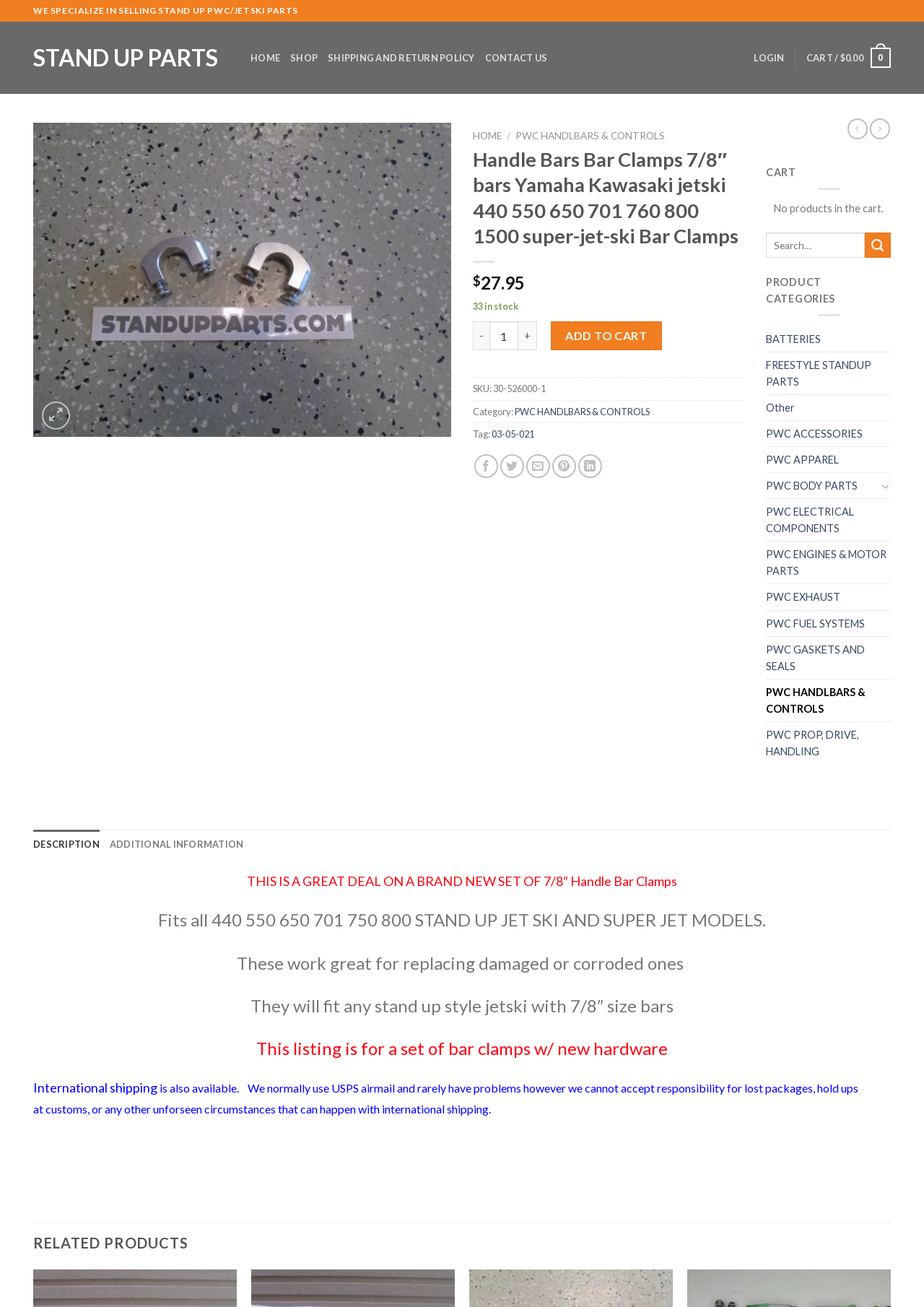Please identify the bounding box coordinates of the element on the webpage that should be clicked to follow this instruction: "Click on the 'ADD TO CART' button". The bounding box coordinates should be given as four float numbers between 0 and 1, formatted as [left, top, right, bottom].

[0.596, 0.246, 0.716, 0.268]